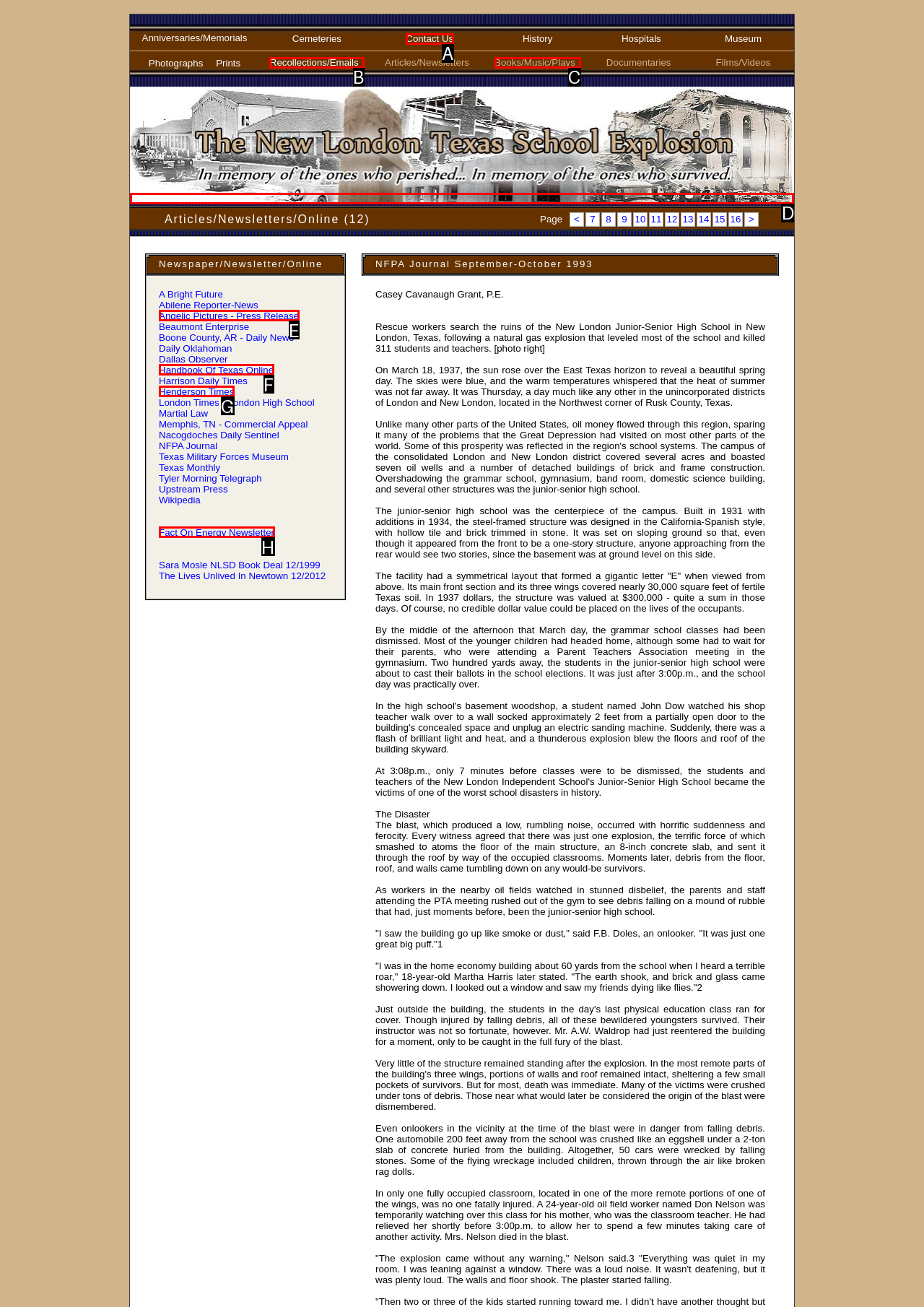From the available options, which lettered element should I click to complete this task: Visit Home?

D